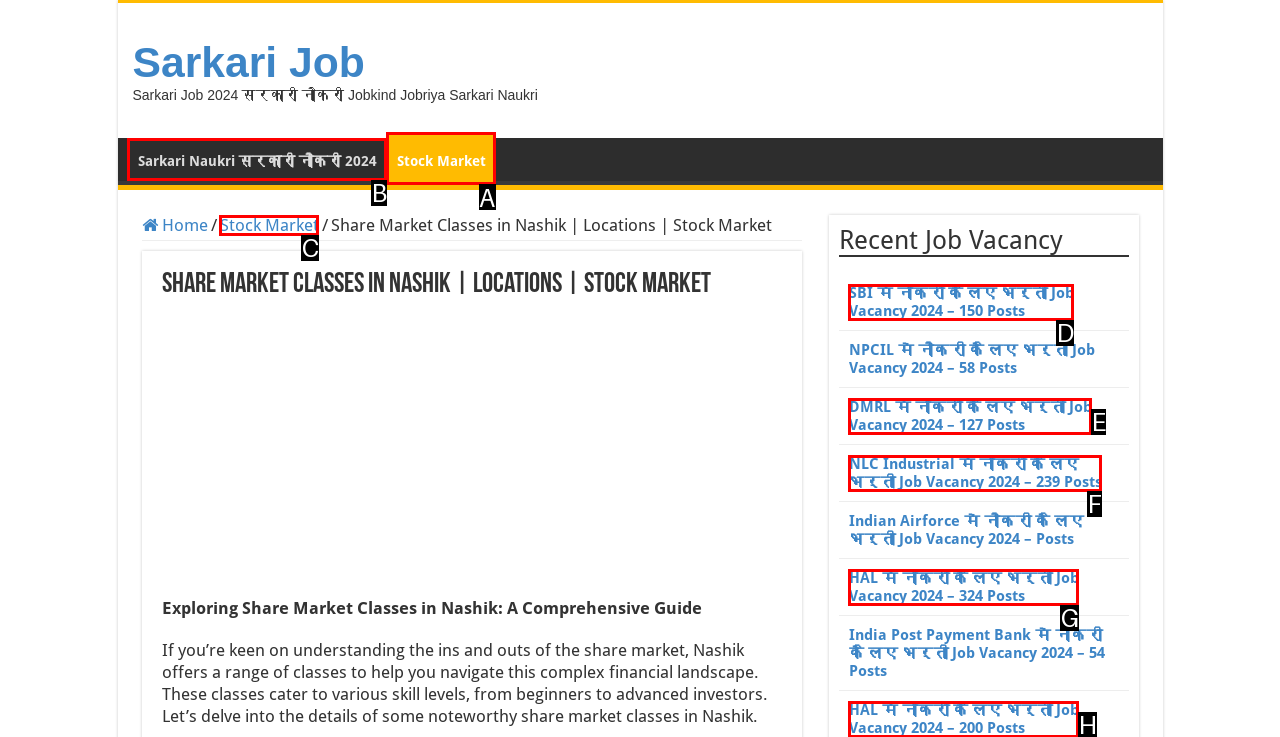Point out the UI element to be clicked for this instruction: Explore Stock Market. Provide the answer as the letter of the chosen element.

A